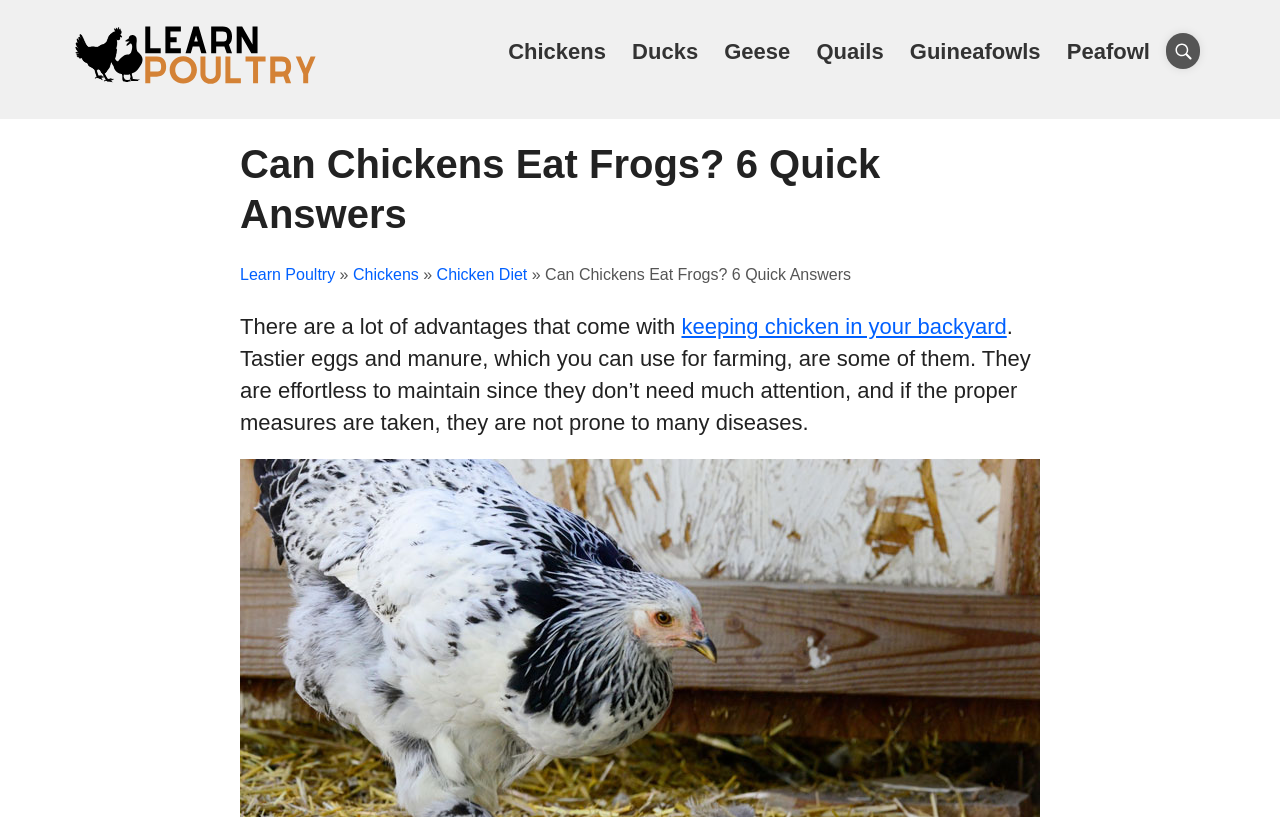Please analyze the image and provide a thorough answer to the question:
What is one advantage of keeping chickens in your backyard?

I found this information in the text on the webpage, which states 'There are a lot of advantages that come with keeping chicken in your backyard. Tastier eggs and manure, which you can use for farming, are some of them.' This suggests that one advantage of keeping chickens is that they produce tastier eggs.